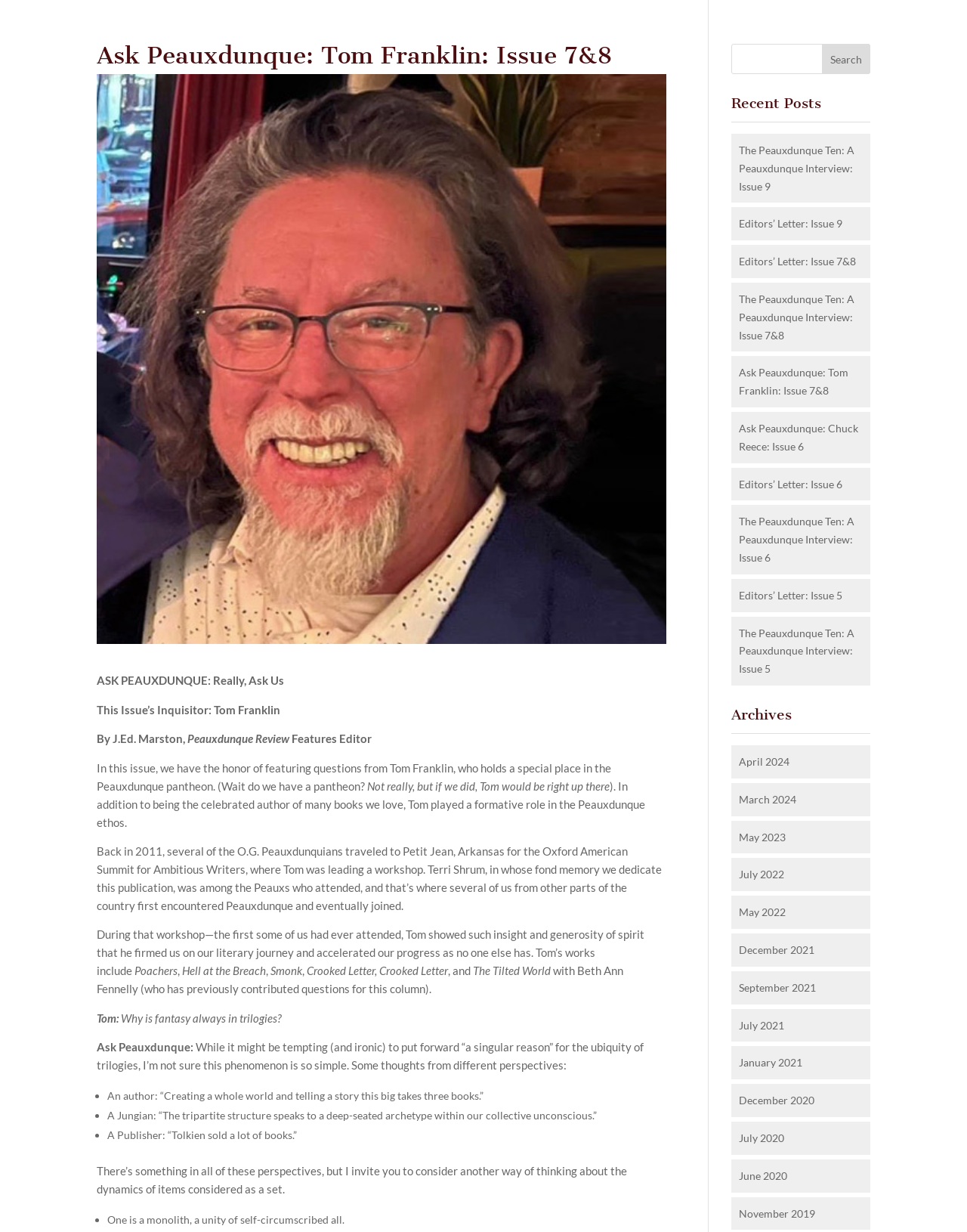What is the name of the person who attended the Oxford American Summit for Ambitious Writers?
Please answer the question with a detailed response using the information from the screenshot.

The webpage mentions 'Terri Shrum, in whose fond memory we dedicate this publication, was among the Peauxs who attended' the Oxford American Summit for Ambitious Writers, indicating that she was one of the attendees.